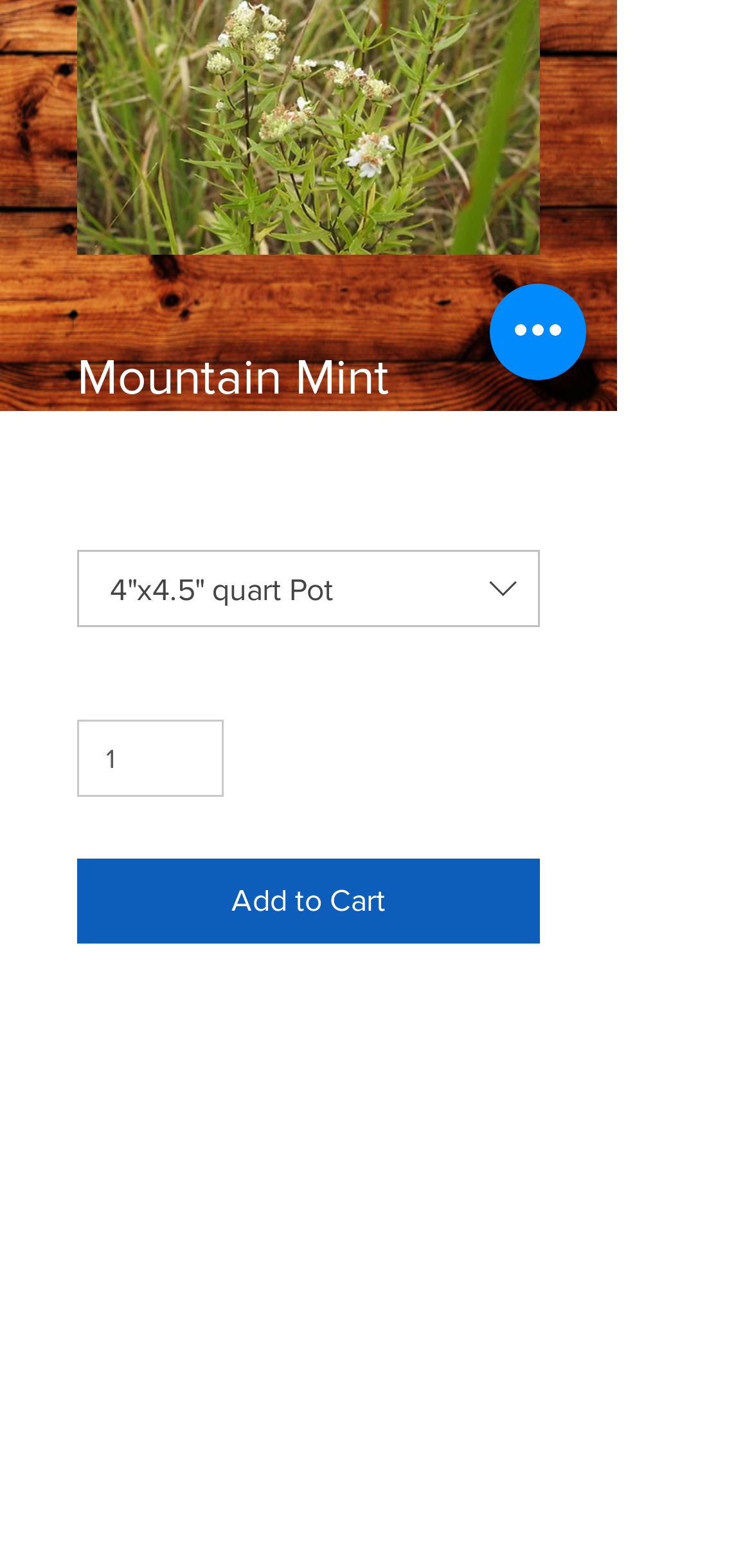Identify the bounding box coordinates for the UI element described as follows: aria-label="Quick actions". Use the format (top-left x, top-left y, bottom-right x, bottom-right y) and ensure all values are floating point numbers between 0 and 1.

[0.651, 0.181, 0.779, 0.242]